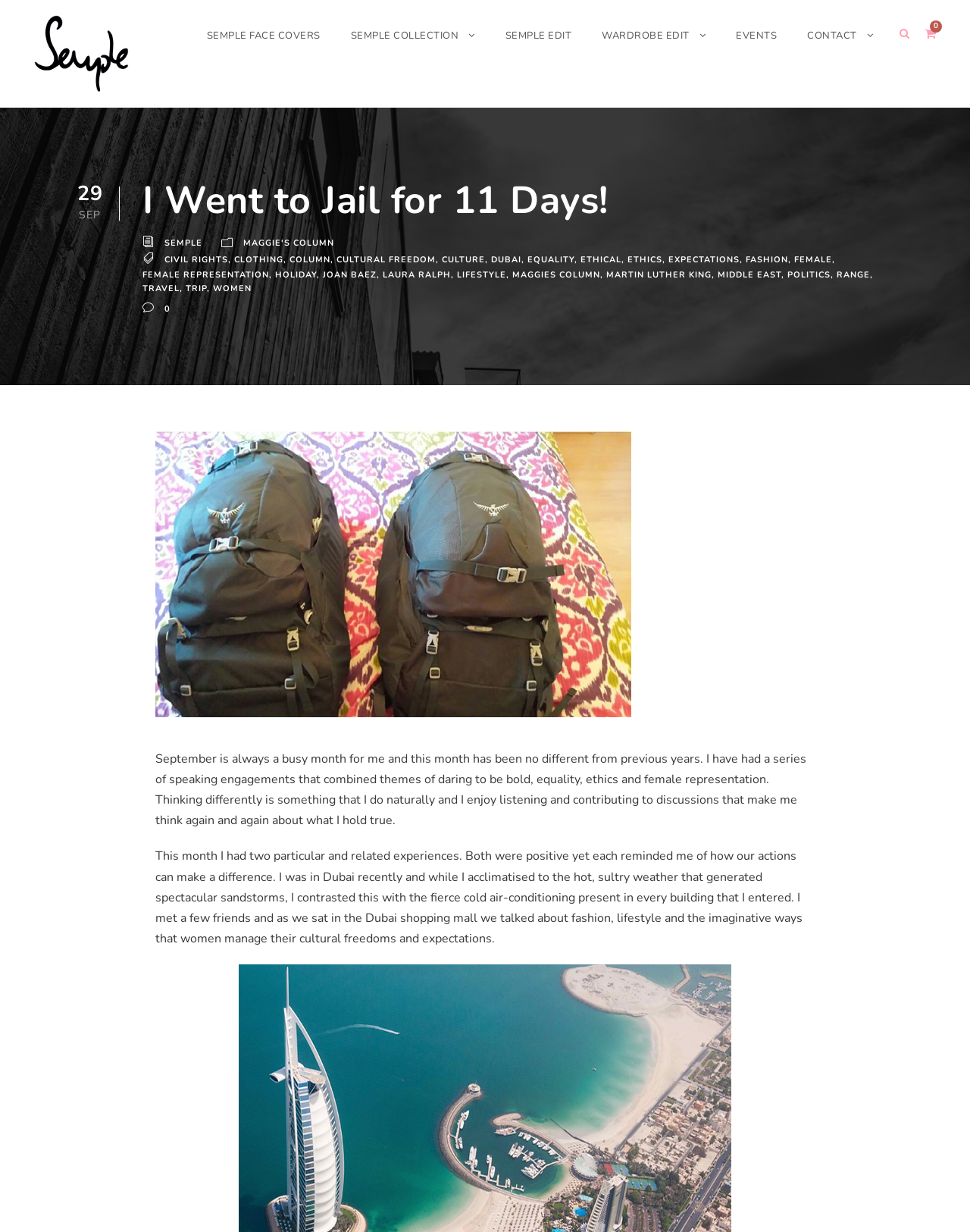Identify the bounding box coordinates for the UI element described as: "lifestyle".

[0.474, 0.219, 0.527, 0.226]